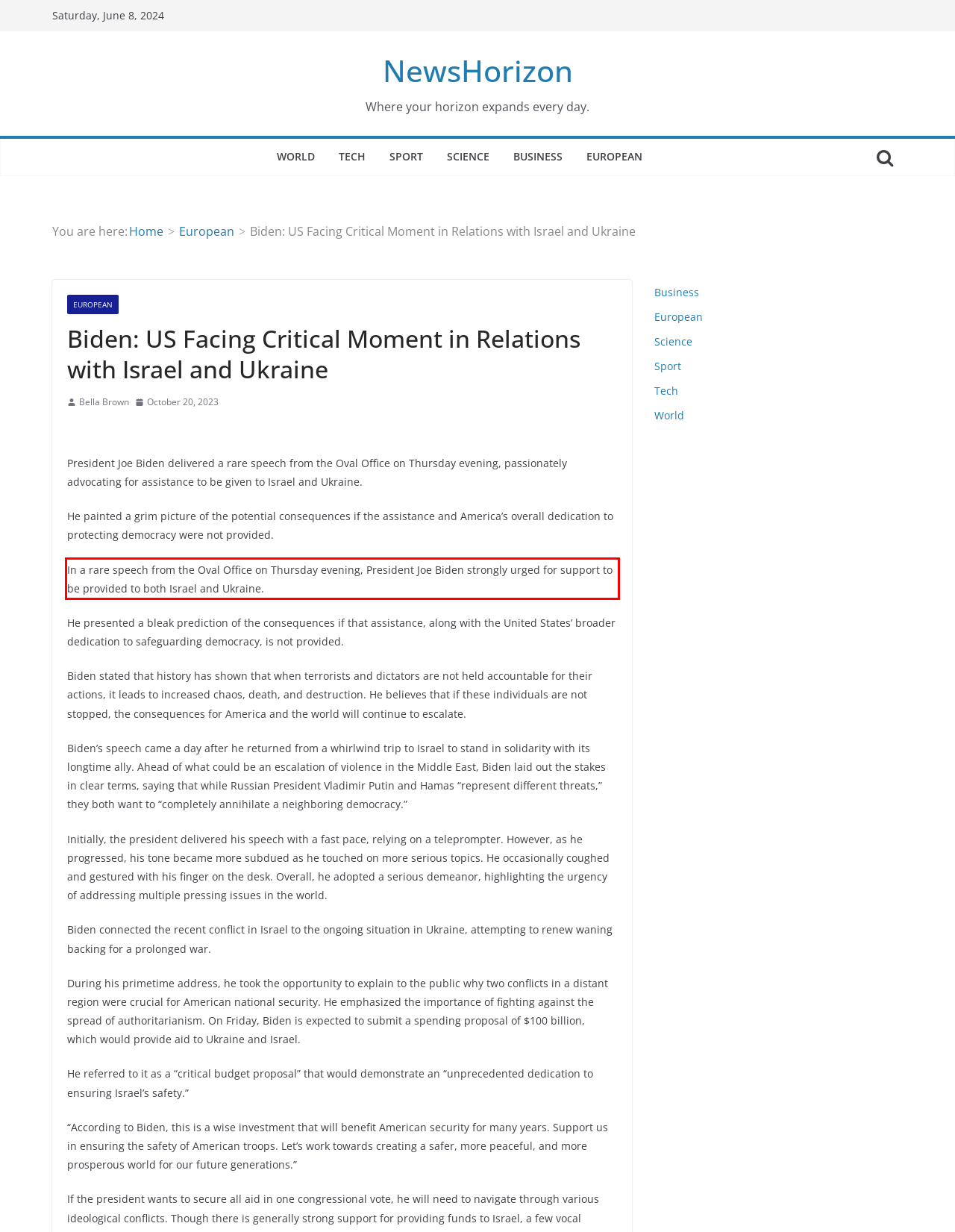You are provided with a screenshot of a webpage featuring a red rectangle bounding box. Extract the text content within this red bounding box using OCR.

In a rare speech from the Oval Office on Thursday evening, President Joe Biden strongly urged for support to be provided to both Israel and Ukraine.